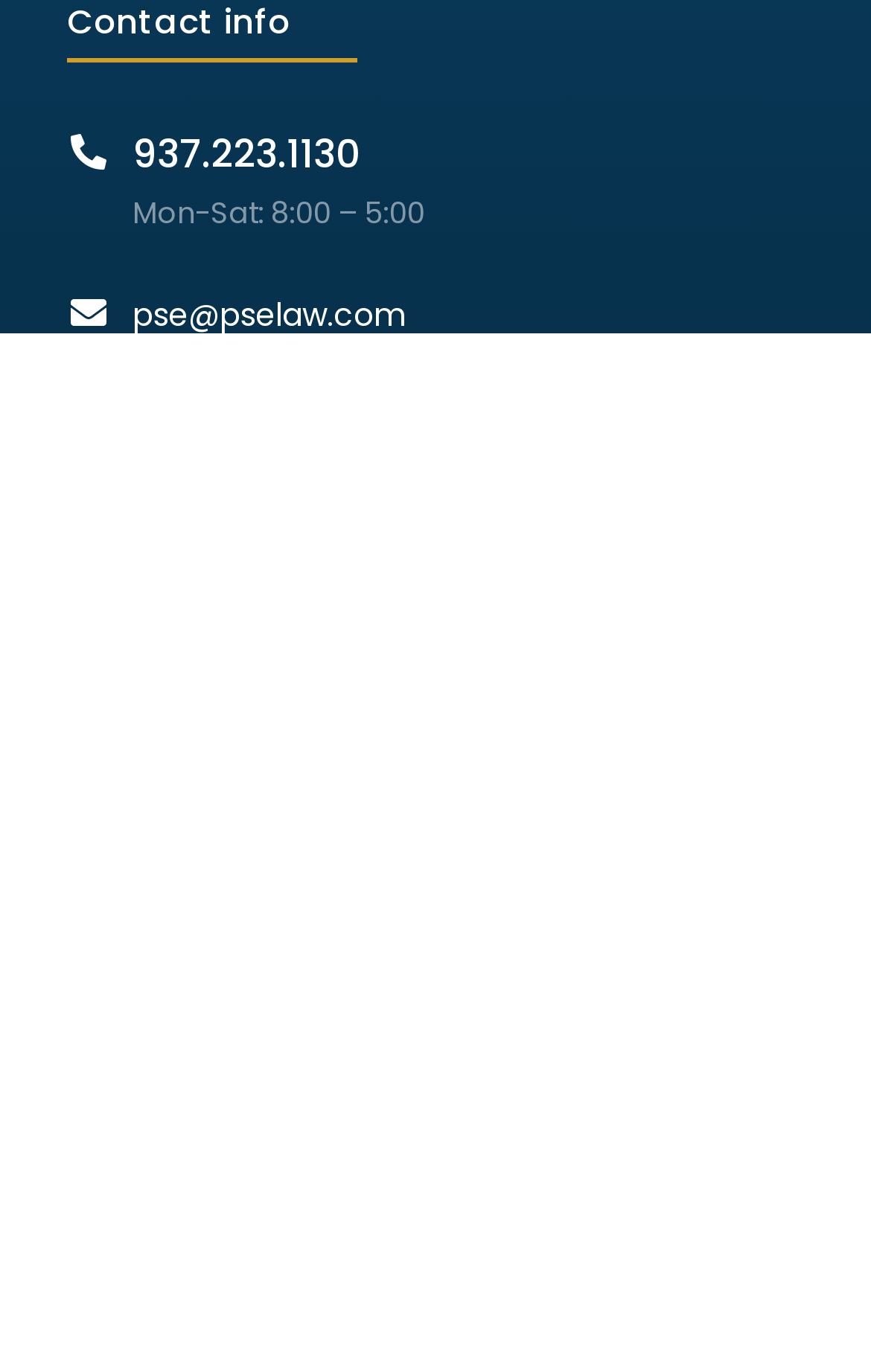How many office locations are listed on the webpage?
Please answer using one word or phrase, based on the screenshot.

2